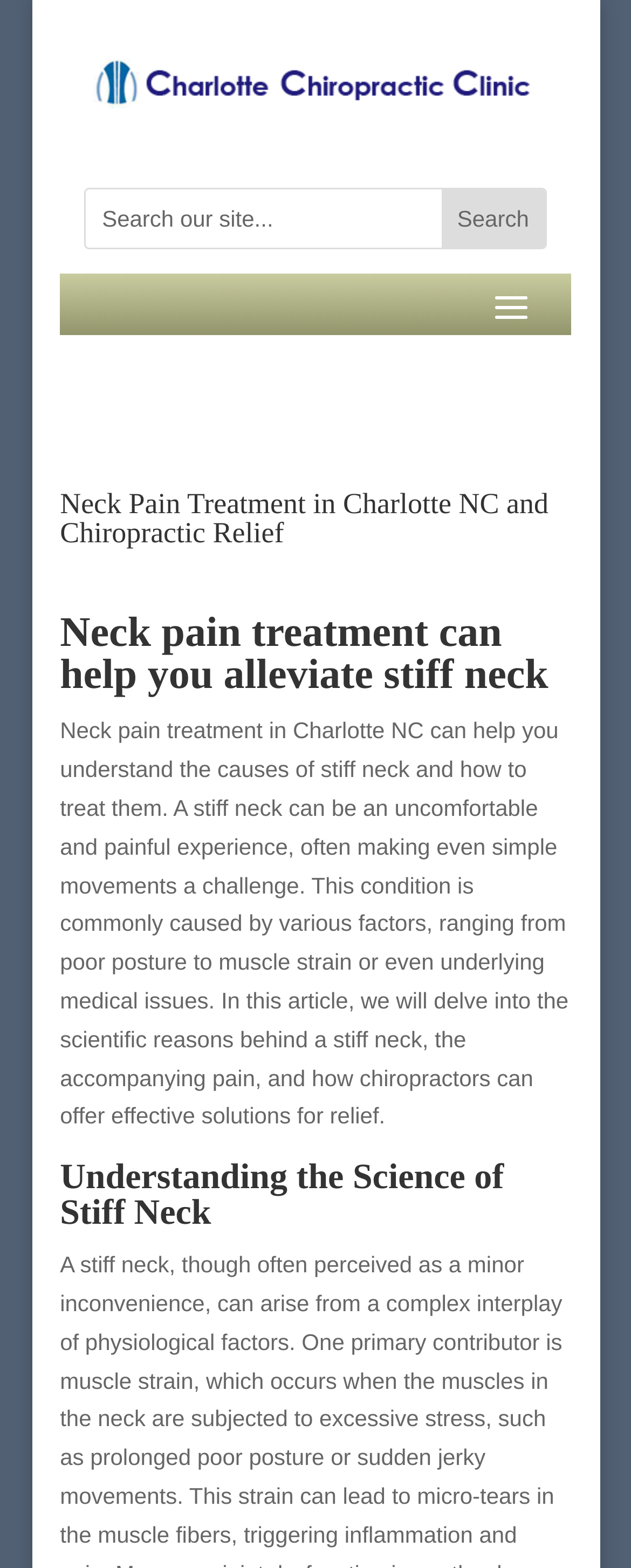Produce an elaborate caption capturing the essence of the webpage.

The webpage is about neck pain treatment in Charlotte, NC, and chiropractic relief. At the top, there is a logo or an image on the left side, accompanied by a link on the right side. Below this, a search bar is located, consisting of a textbox with a placeholder text "Search our site..." and a search button next to it.

The main content of the webpage starts with a heading that reads "Neck Pain Treatment in Charlotte NC and Chiropractic Relief". Below this heading, there is a subheading that says "Neck pain treatment can help you alleviate stiff neck". 

Following this, a large block of text explains the causes and effects of stiff neck, including poor posture, muscle strain, and underlying medical issues. It also mentions how chiropractors can provide effective solutions for relief. 

Further down, there is another heading titled "Understanding the Science of Stiff Neck", which likely introduces a new section or topic related to the science behind stiff neck.